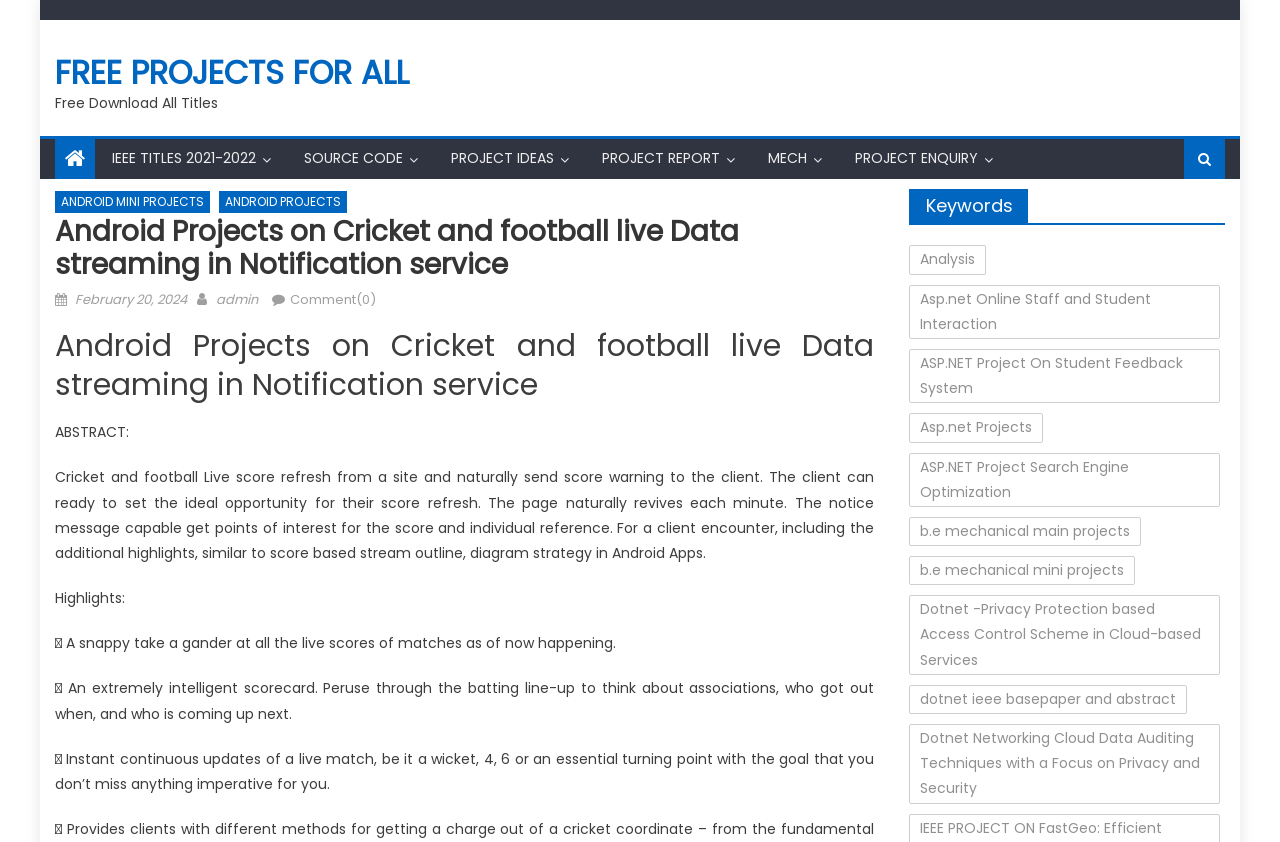Determine the main headline from the webpage and extract its text.

Android Projects on Cricket and football live Data streaming in Notification service